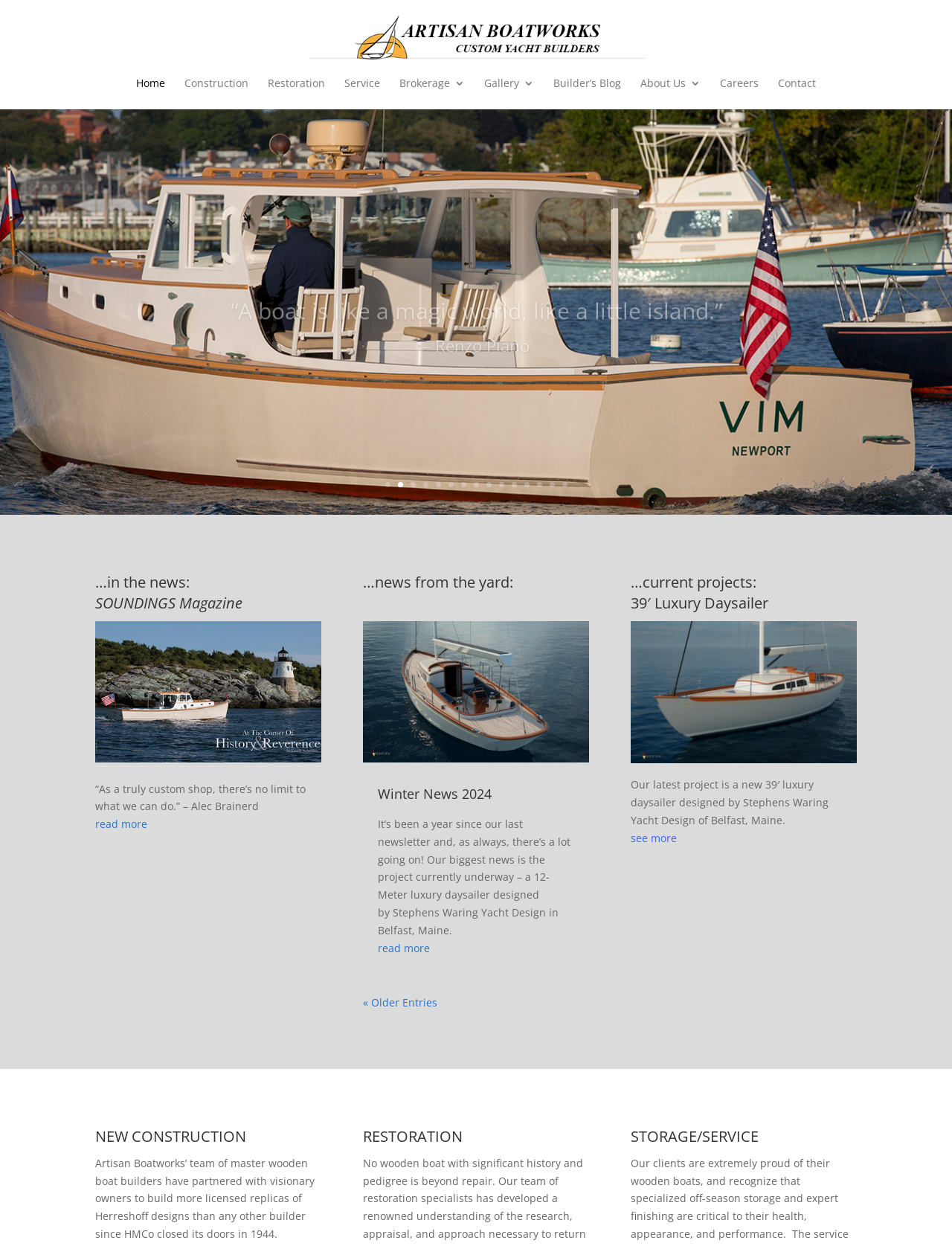Identify the bounding box coordinates for the element that needs to be clicked to fulfill this instruction: "Click on the 'Home' link". Provide the coordinates in the format of four float numbers between 0 and 1: [left, top, right, bottom].

[0.143, 0.063, 0.173, 0.088]